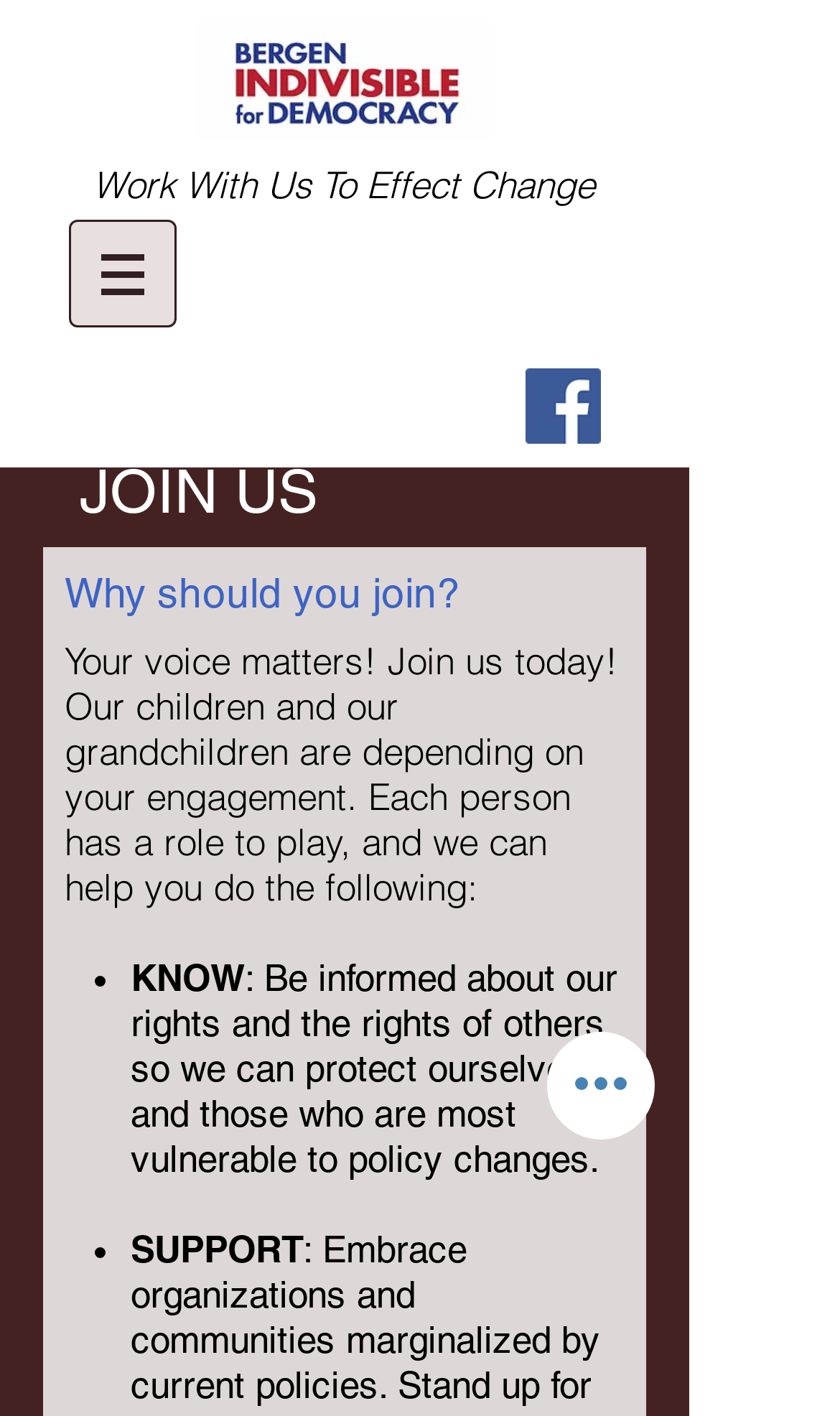What is the tone of the webpage?
Please respond to the question with a detailed and informative answer.

The webpage uses phrases such as 'Your voice matters!' and 'Our children and our grandchildren are depending on your engagement', which convey a sense of urgency and importance, suggesting that the tone of the webpage is urgent and encouraging.